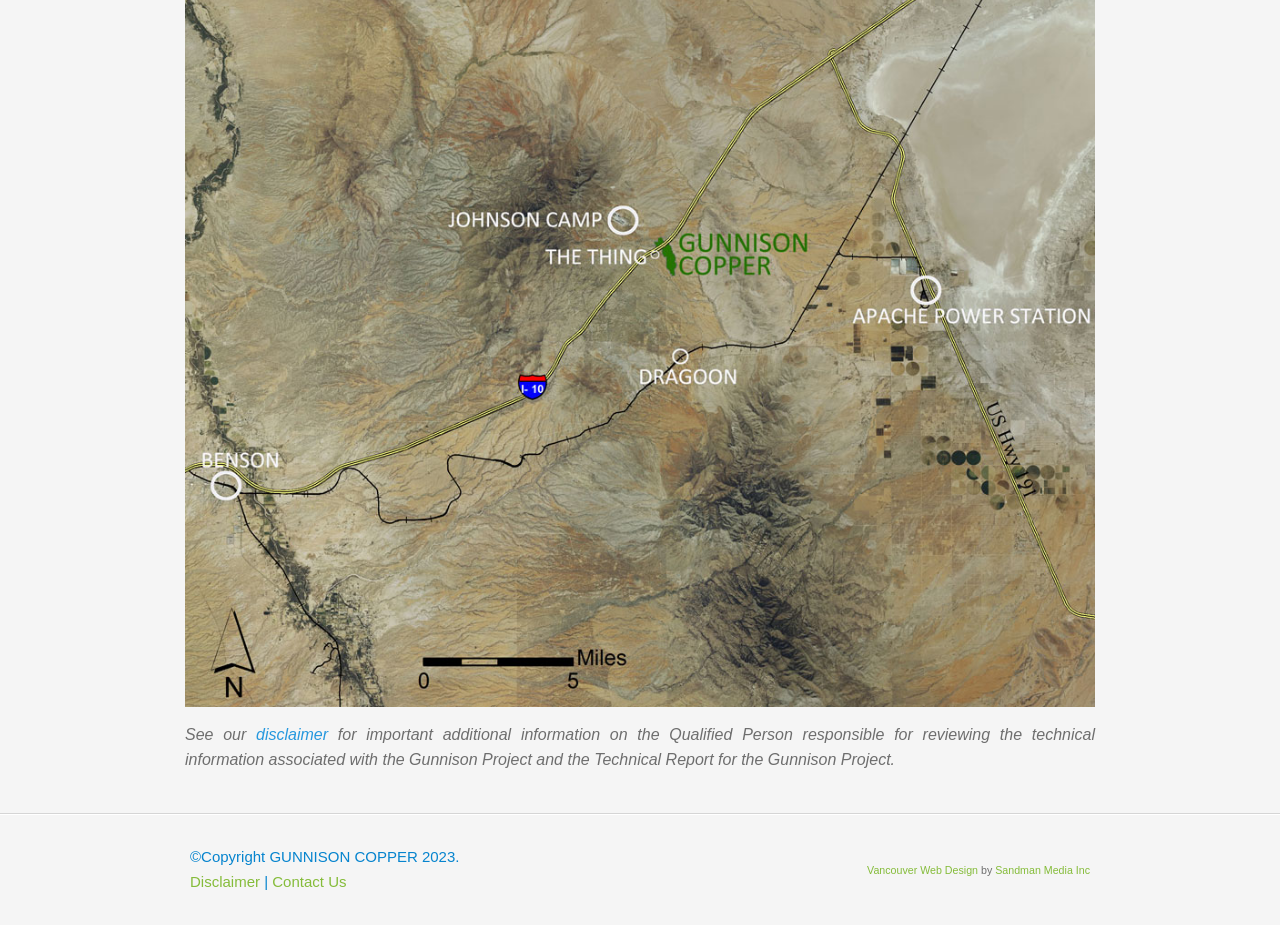How many links are in the footer section?
Provide a one-word or short-phrase answer based on the image.

4